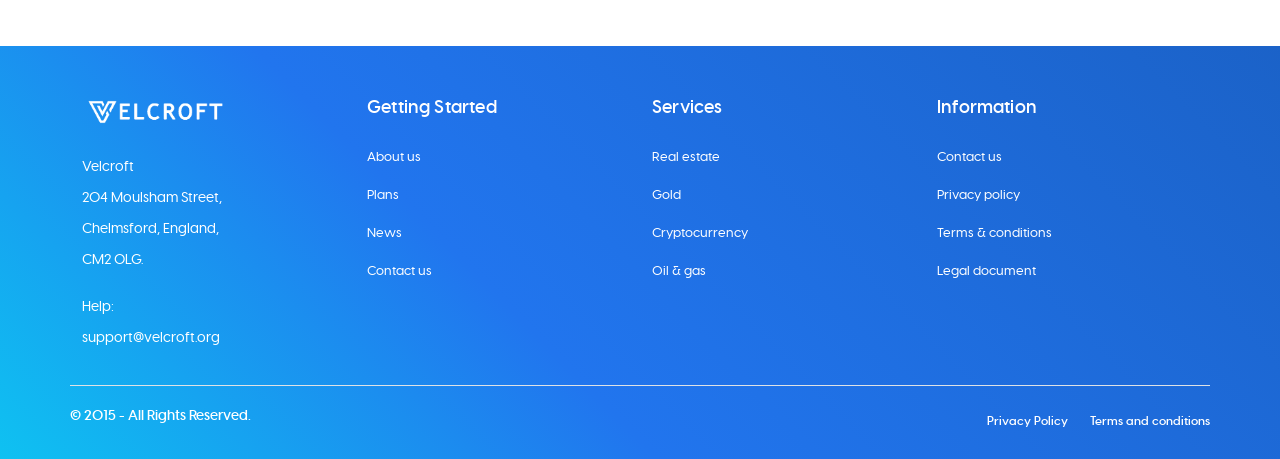Show the bounding box coordinates for the HTML element described as: "Cryptocurrency".

[0.509, 0.495, 0.584, 0.523]